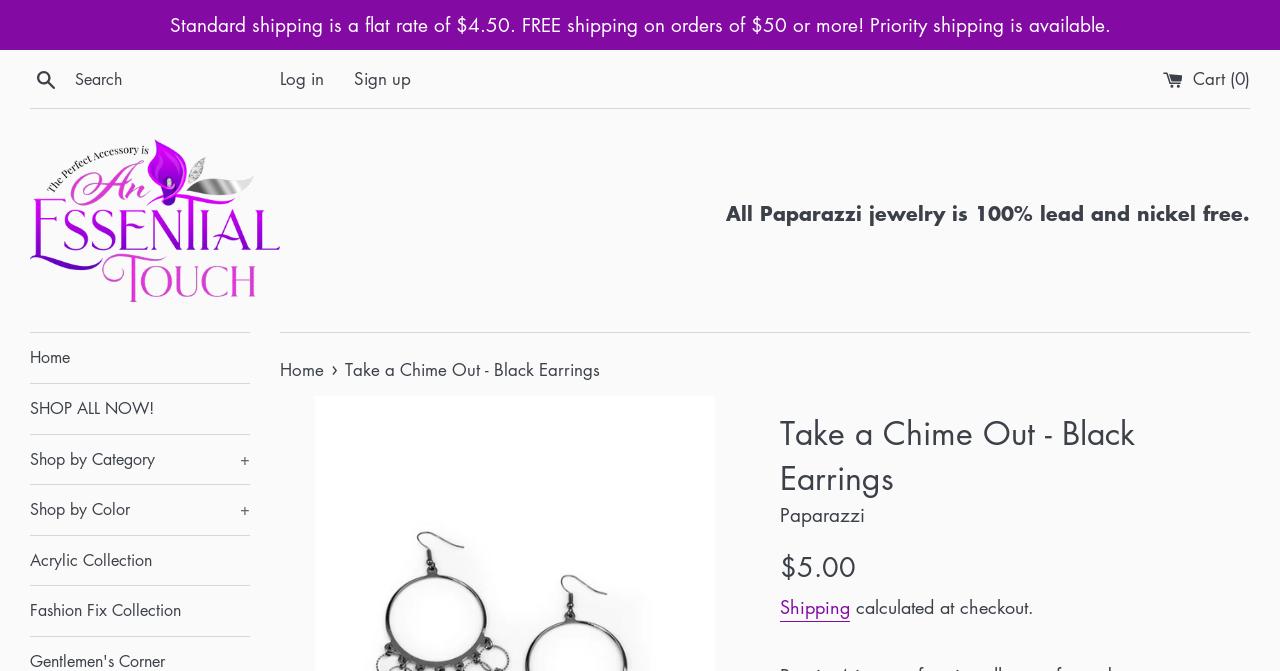Locate the bounding box coordinates of the element's region that should be clicked to carry out the following instruction: "Learn about shipping". The coordinates need to be four float numbers between 0 and 1, i.e., [left, top, right, bottom].

[0.609, 0.887, 0.664, 0.927]